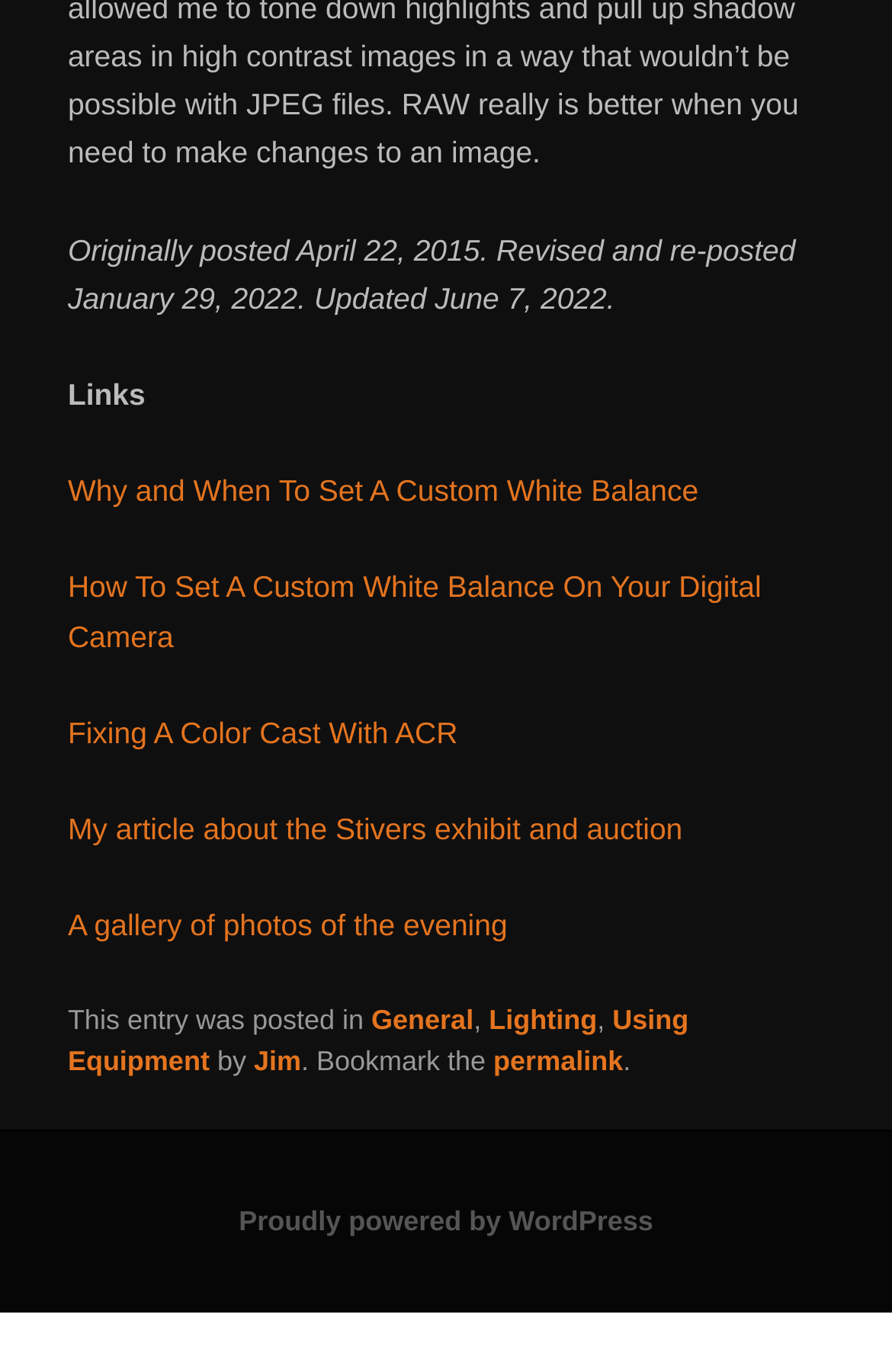Please determine the bounding box coordinates of the clickable area required to carry out the following instruction: "Visit the author's homepage". The coordinates must be four float numbers between 0 and 1, represented as [left, top, right, bottom].

[0.285, 0.761, 0.338, 0.784]